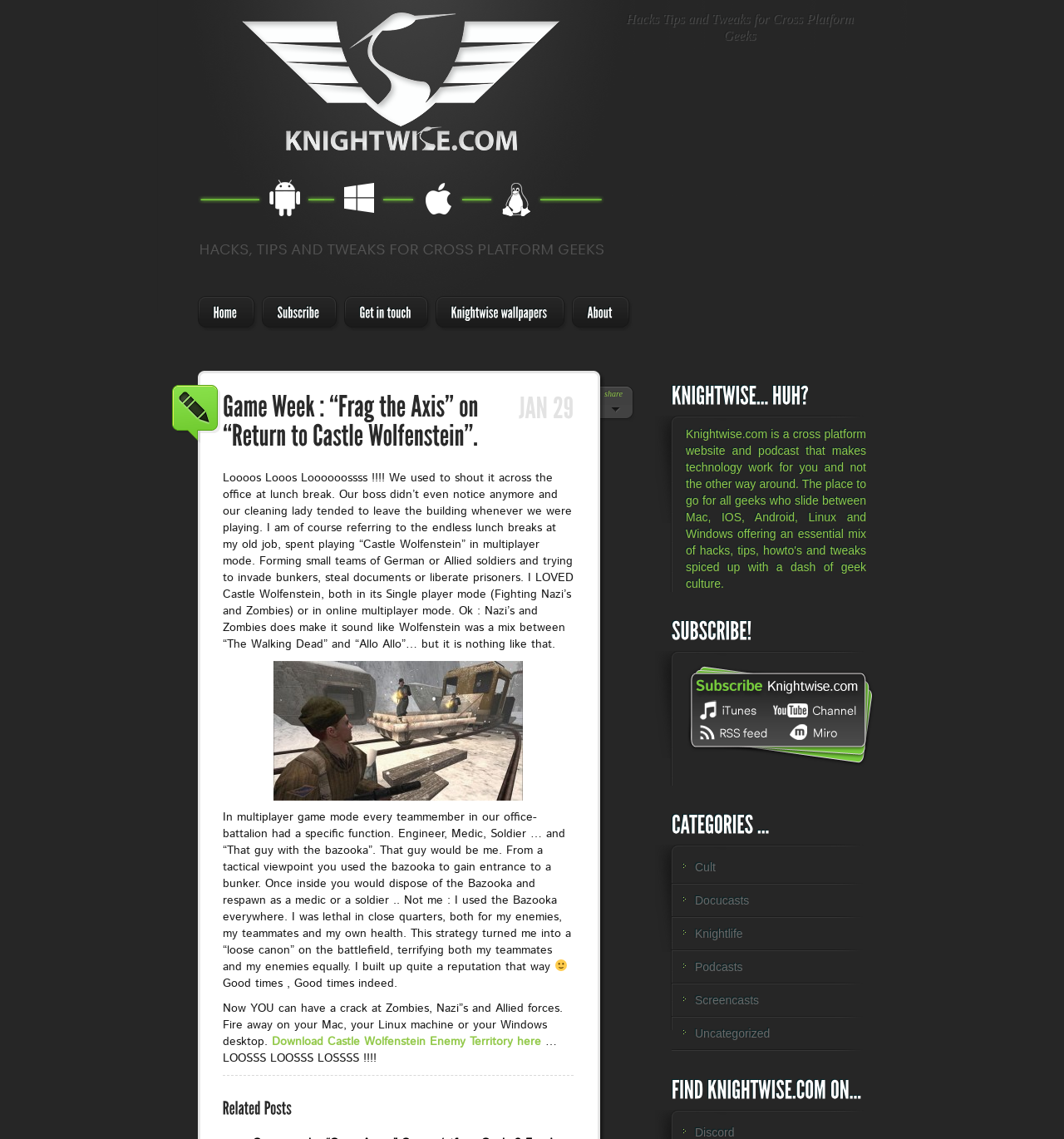What is the topic of the article?
Using the visual information, respond with a single word or phrase.

Return to Castle Wolfenstein